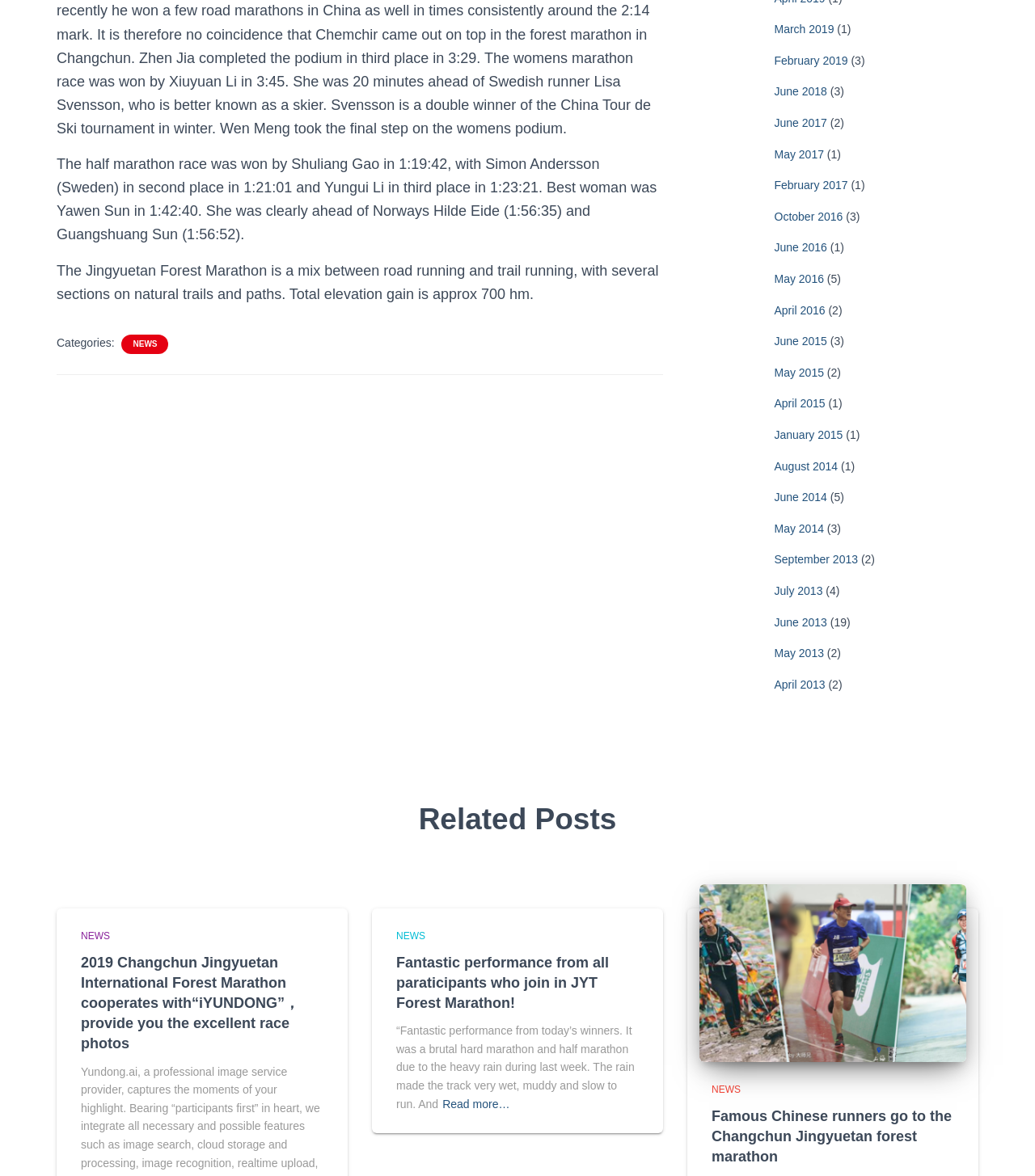Determine the bounding box coordinates for the region that must be clicked to execute the following instruction: "View 2019 Changchun Jingyuetan International Forest Marathon cooperates with iYUNDONG".

[0.078, 0.811, 0.289, 0.894]